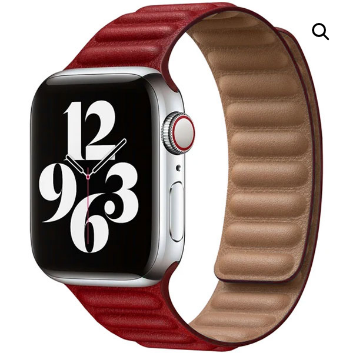Give a detailed account of the contents of the image.

The image showcases the COTECI Leather Link Magnetic Loop Bracelet in a striking red color, designed to fit various Apple Watch series. The luxurious strap features a modern, quilted texture that combines elegance with comfort, allowing it to wrap perfectly around the wrist. This particular bracelet's design is inspired by a unique milling and tumbling process, enhancing its pebbled finish. The image highlights the bracelet's rich red hue and its compatibility with 42mm, 44mm, 45mm, and 49mm Apple Watch models, making it an ideal accessory for both style and functionality. The refined look is complemented by the integrated magnets, ensuring a secure fit while maintaining a sleek appearance.